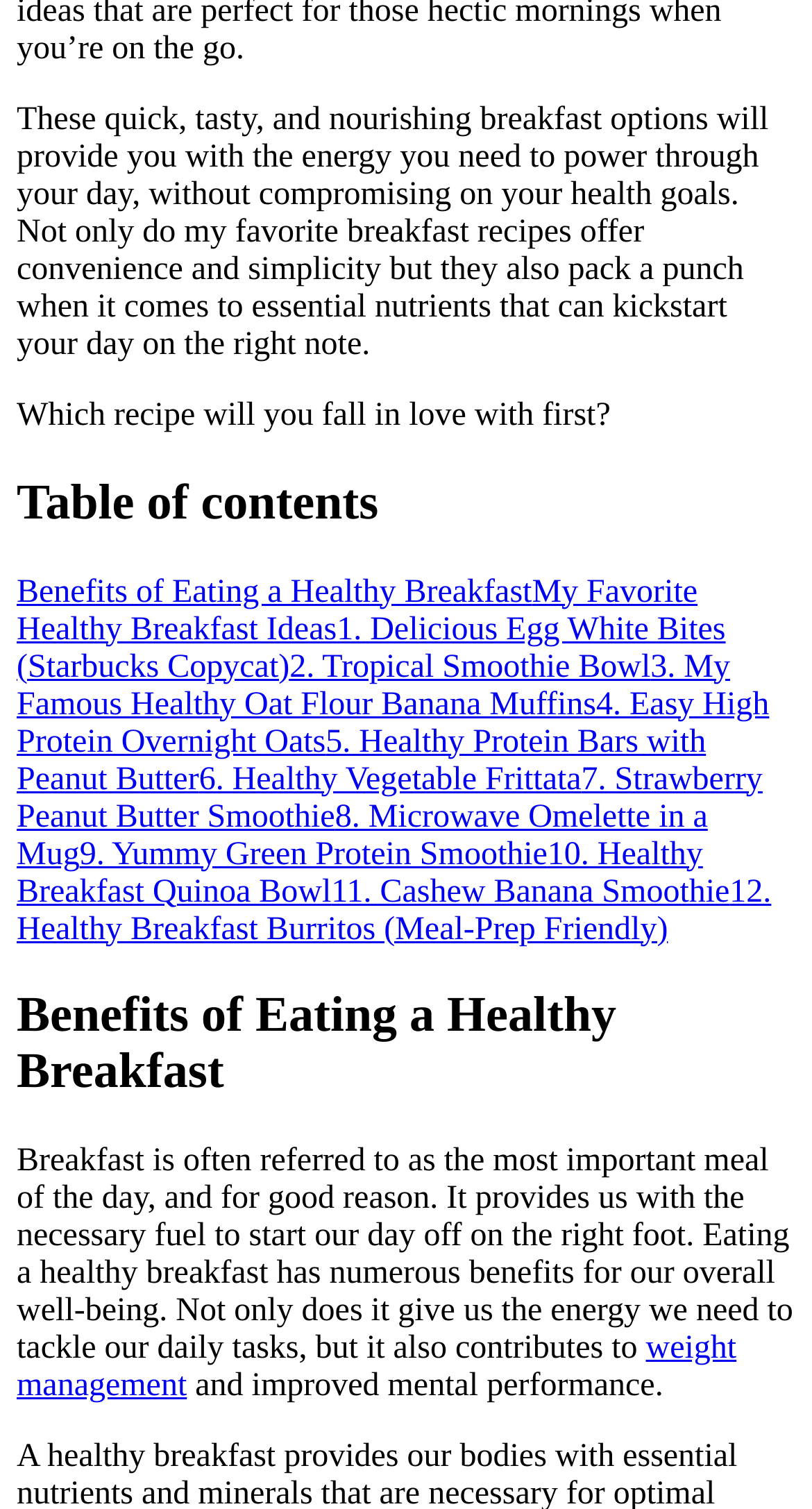Locate the bounding box coordinates of the area that needs to be clicked to fulfill the following instruction: "Click on the link to learn about the benefits of eating a healthy breakfast". The coordinates should be in the format of four float numbers between 0 and 1, namely [left, top, right, bottom].

[0.021, 0.38, 0.655, 0.404]